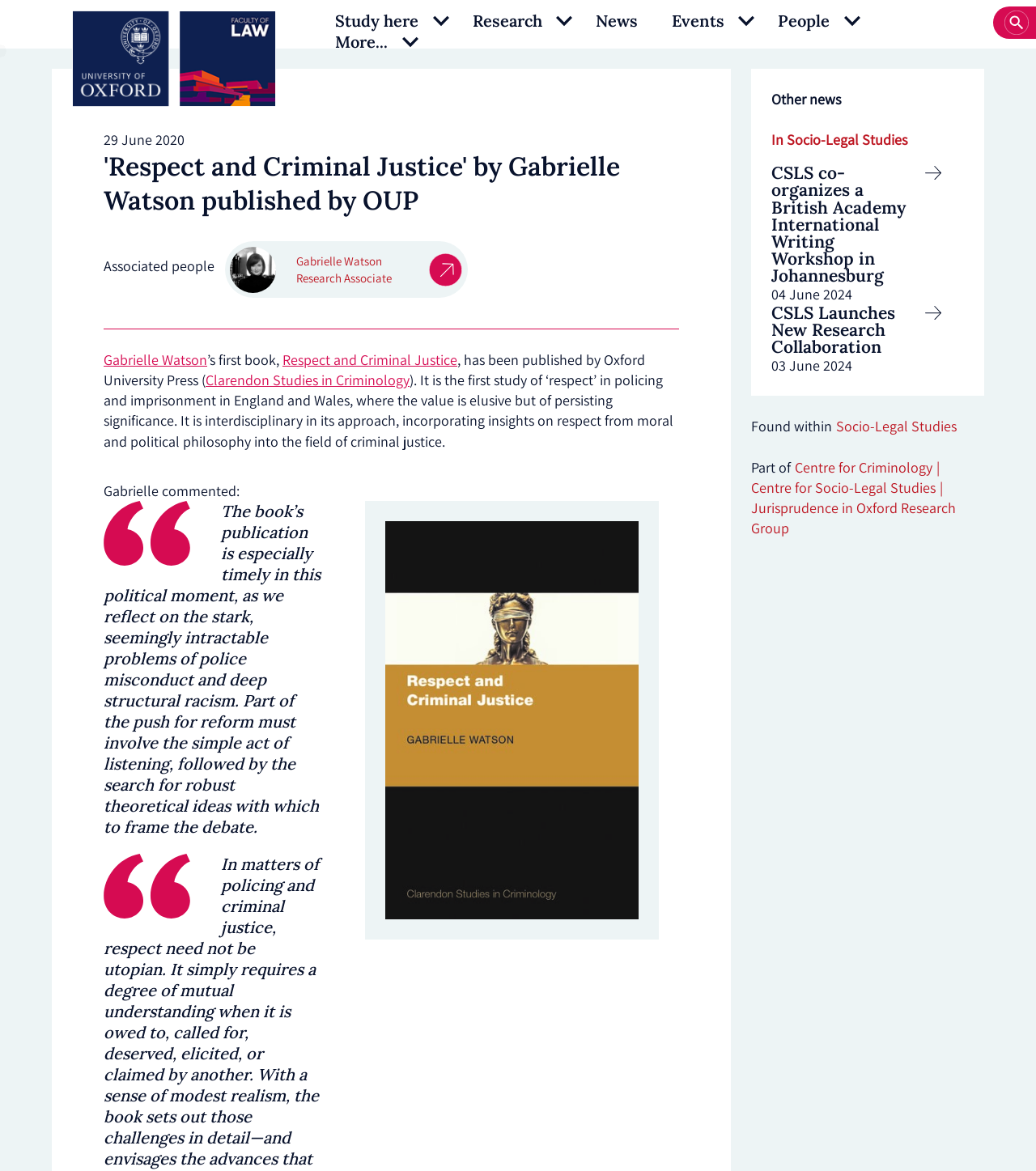What type of degrees are offered?
Provide a one-word or short-phrase answer based on the image.

Undergraduate and Postgraduate